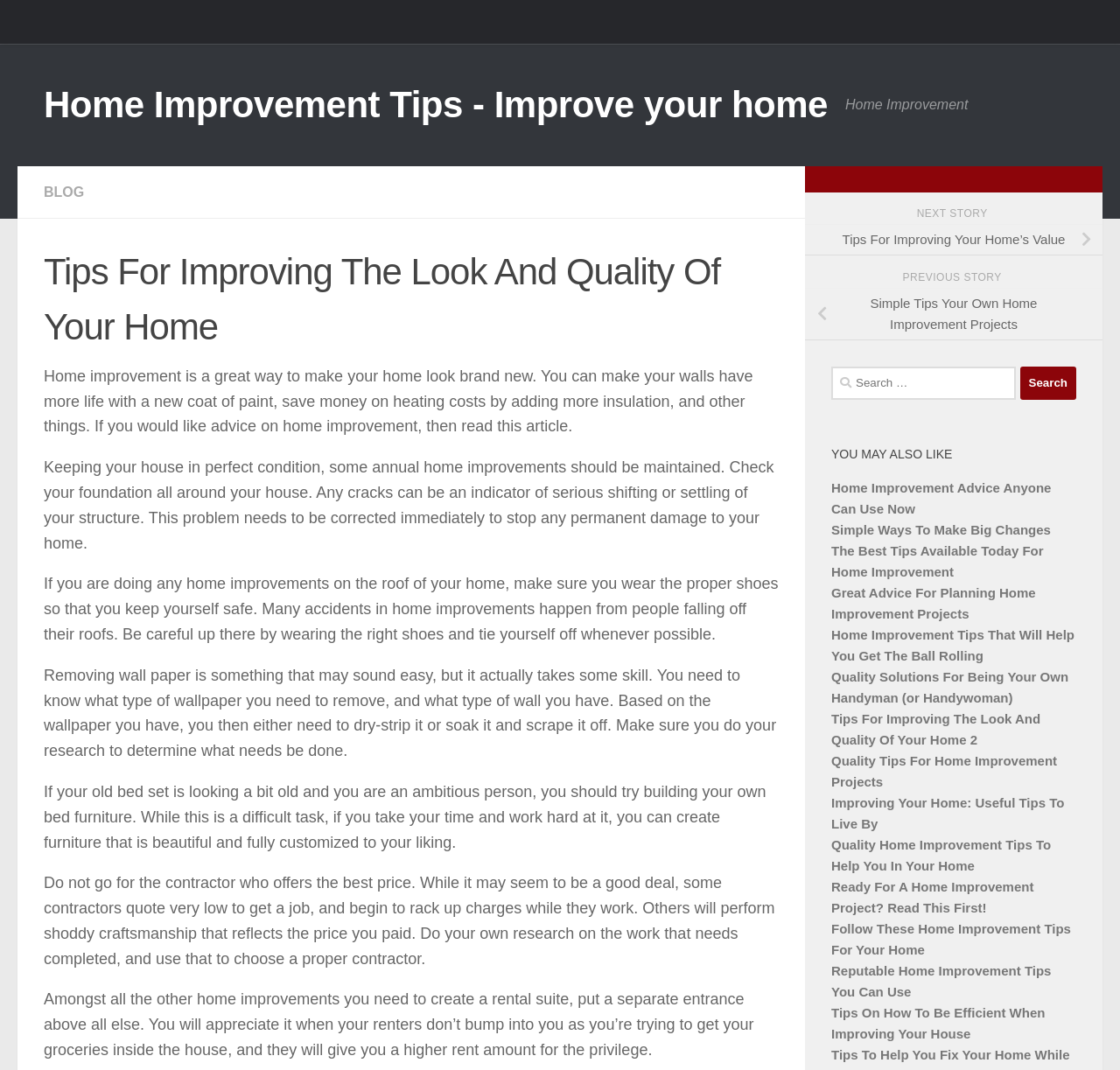What is the main topic of this webpage?
Observe the image and answer the question with a one-word or short phrase response.

Home improvement